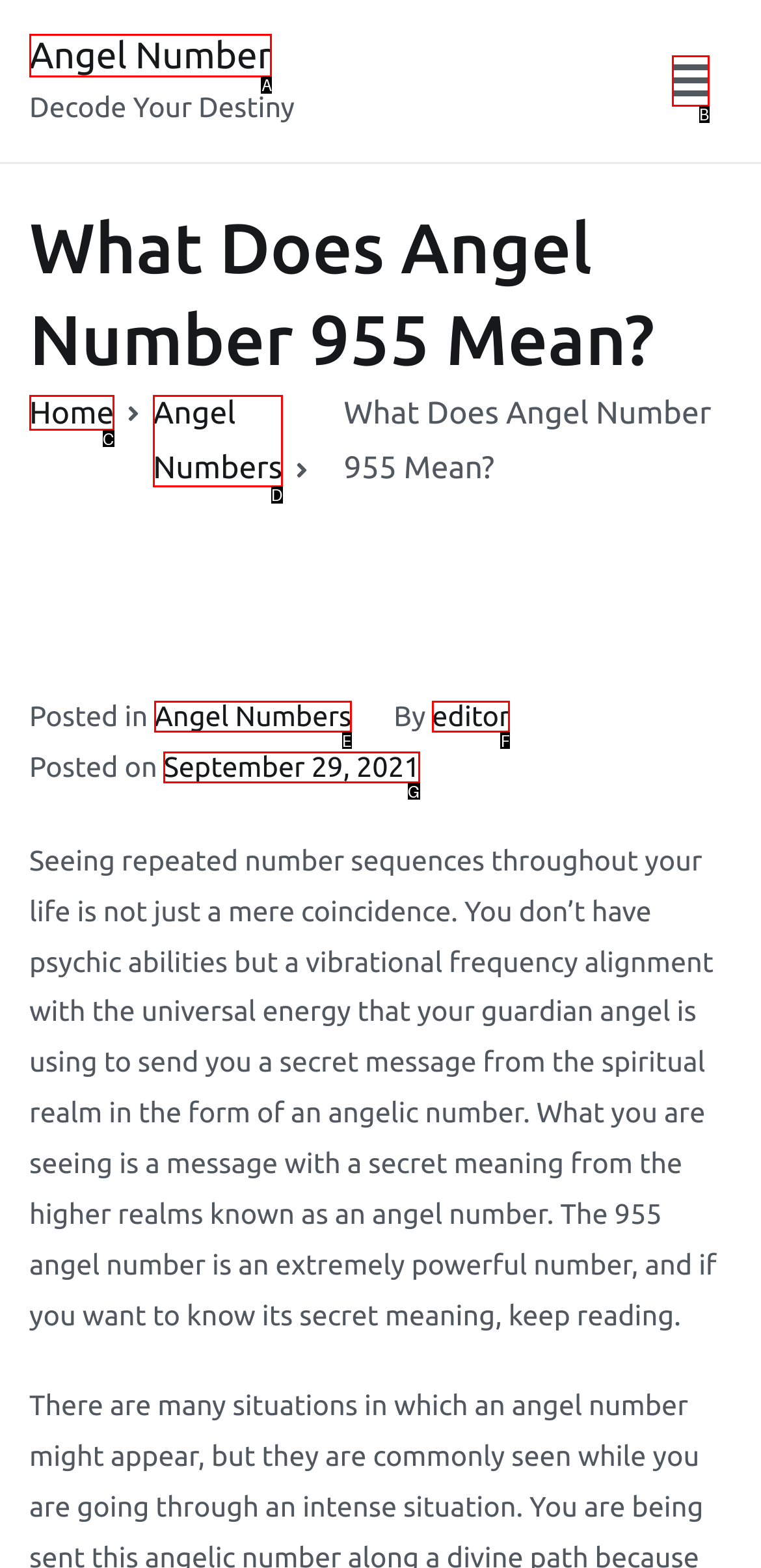Choose the HTML element that aligns with the description: September 29, 2021September 27, 2021. Indicate your choice by stating the letter.

G